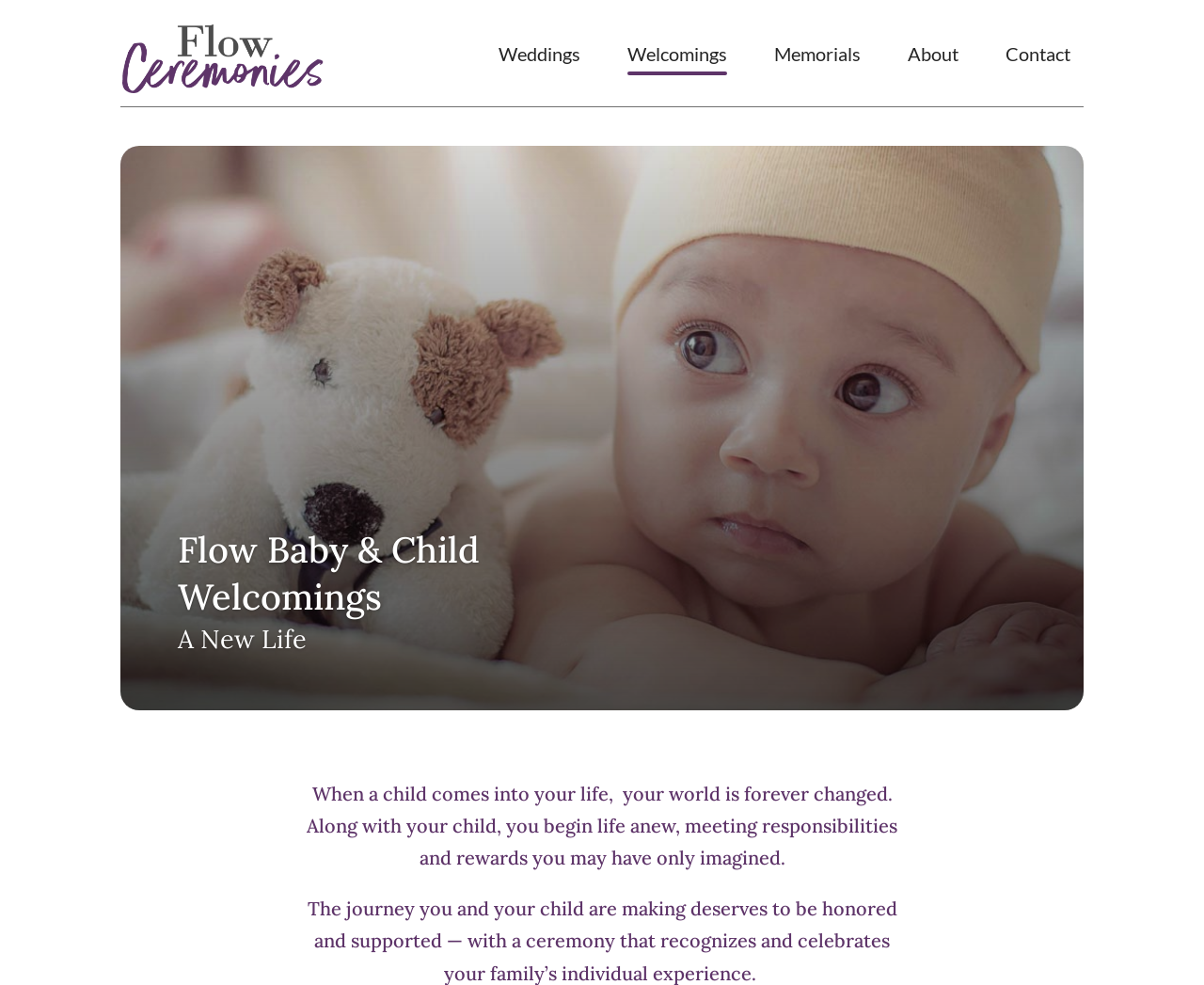Respond with a single word or phrase for the following question: 
What is the tone of the webpage?

Supportive and celebratory